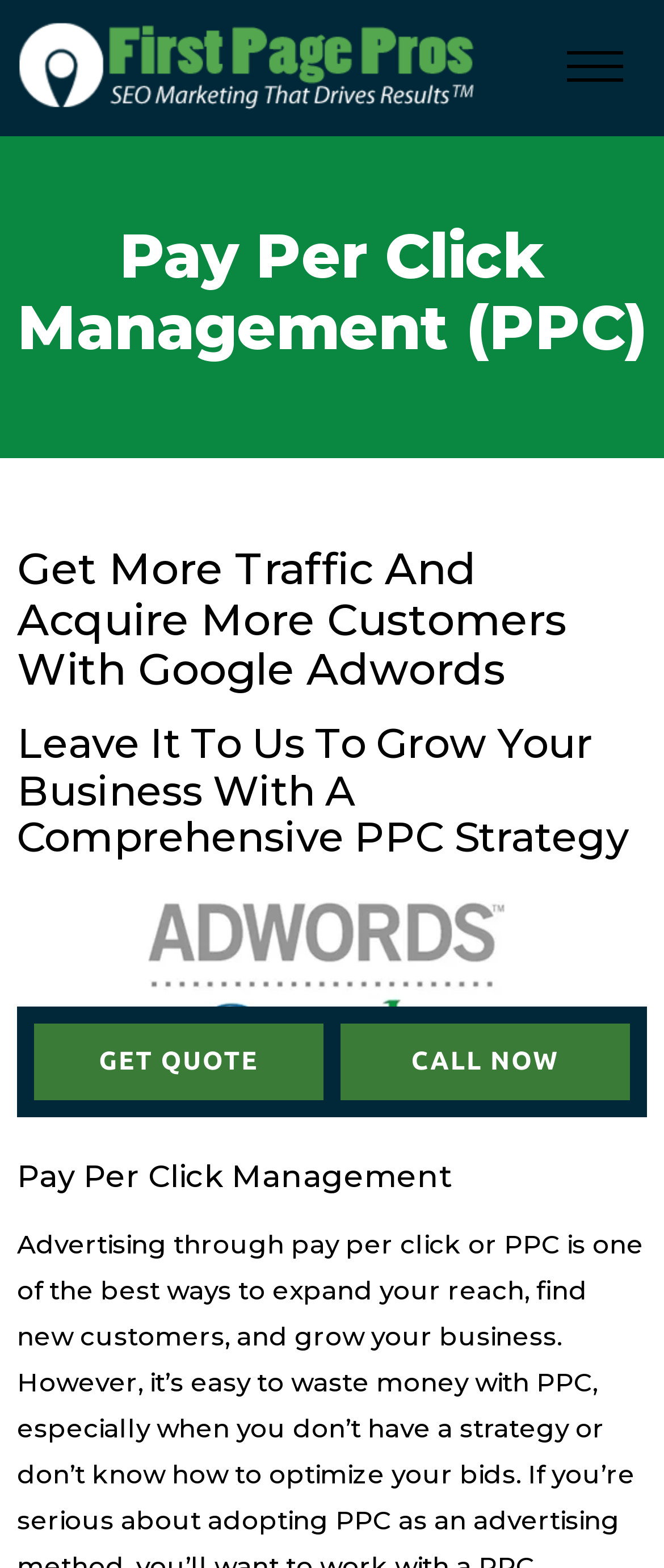Using the element description: "parent_node: Email * aria-describedby="email-notes" name="email"", determine the bounding box coordinates. The coordinates should be in the format [left, top, right, bottom], with values between 0 and 1.

None